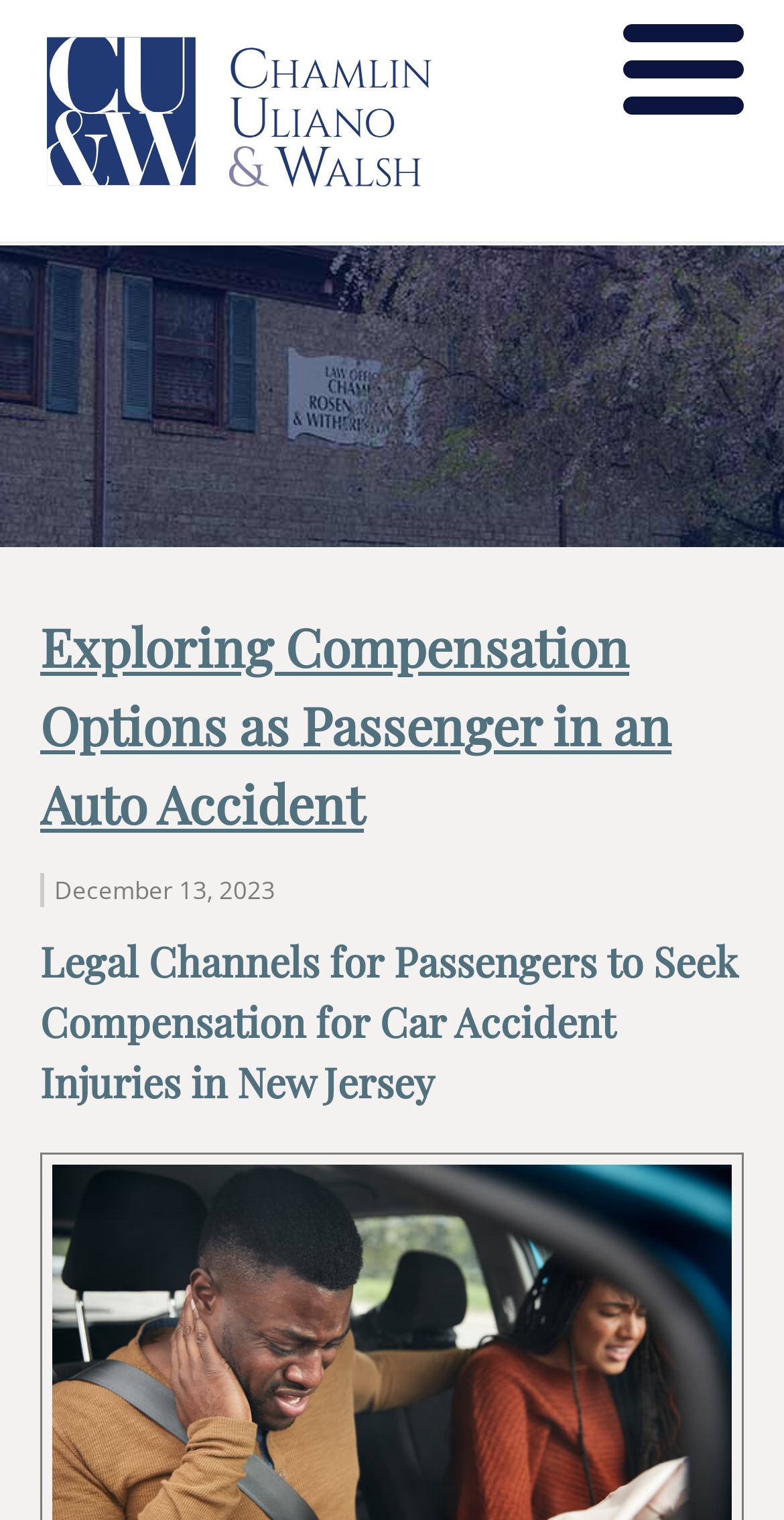Answer this question in one word or a short phrase: What is the orientation of the separator?

Horizontal